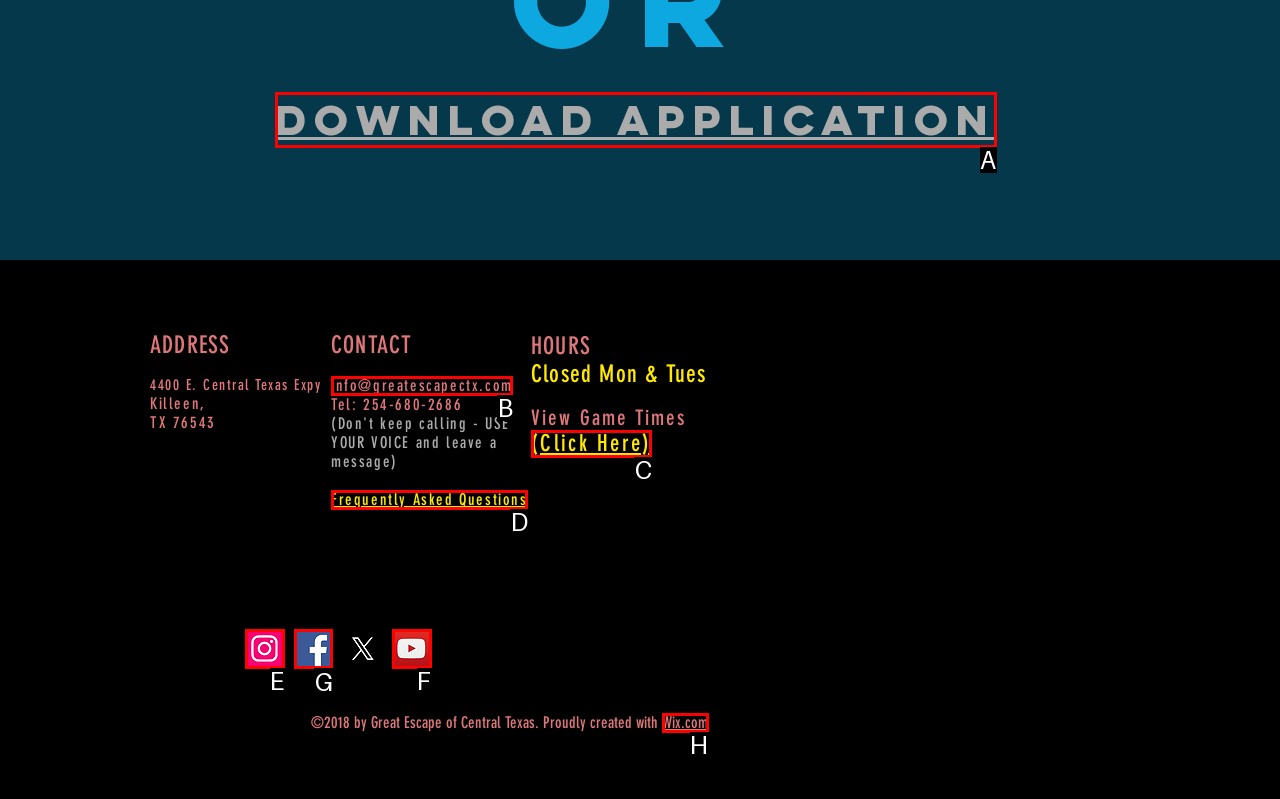Determine which HTML element to click on in order to complete the action: Visit East Hampton location.
Reply with the letter of the selected option.

None